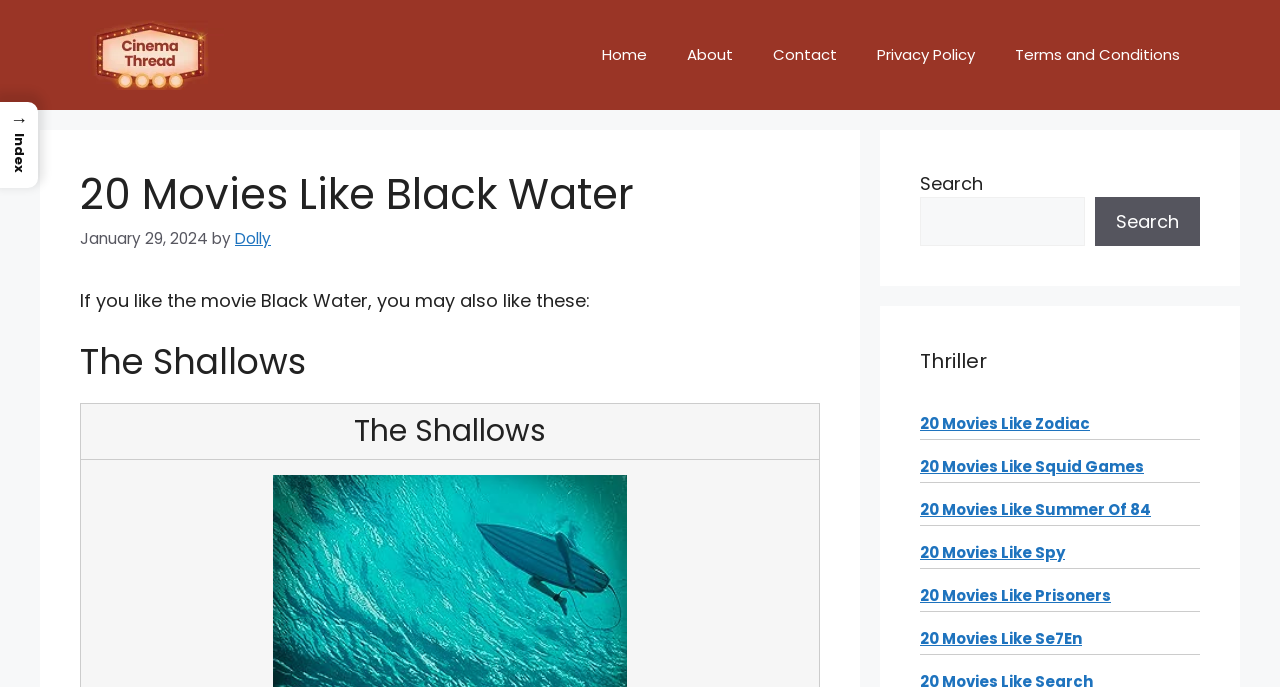Locate the bounding box coordinates of the element I should click to achieve the following instruction: "visit the page for 20 Movies Like Zodiac".

[0.719, 0.601, 0.852, 0.632]